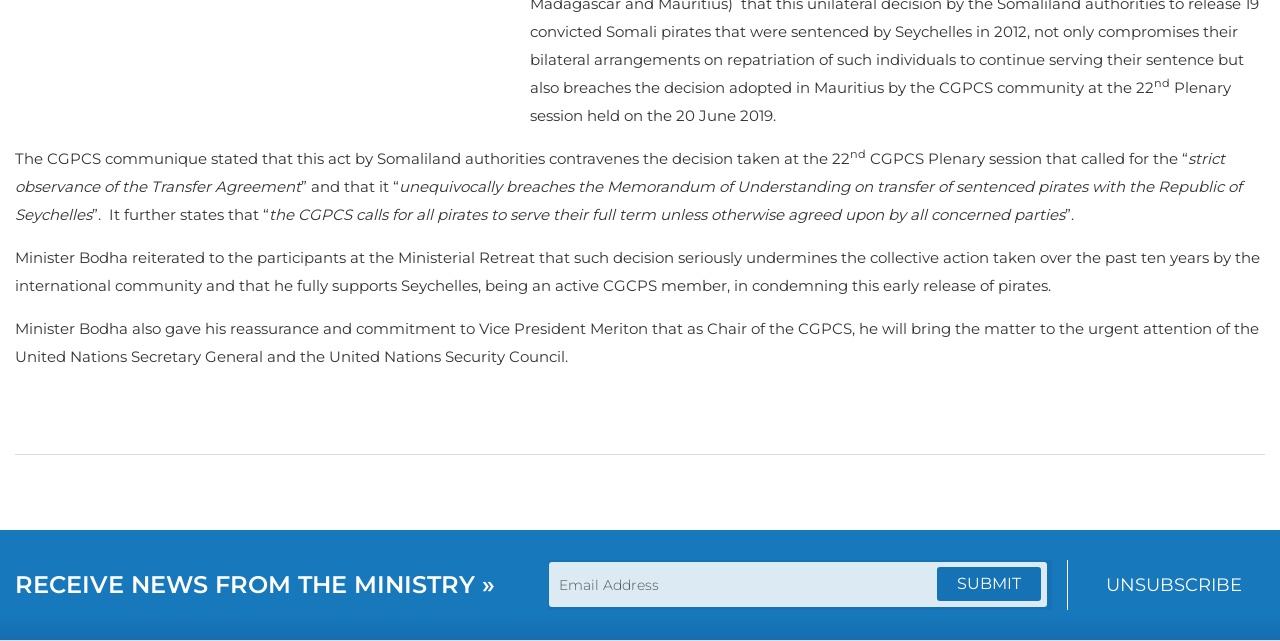From the webpage screenshot, predict the bounding box of the UI element that matches this description: "Unsubscribe".

[0.864, 0.895, 0.97, 0.929]